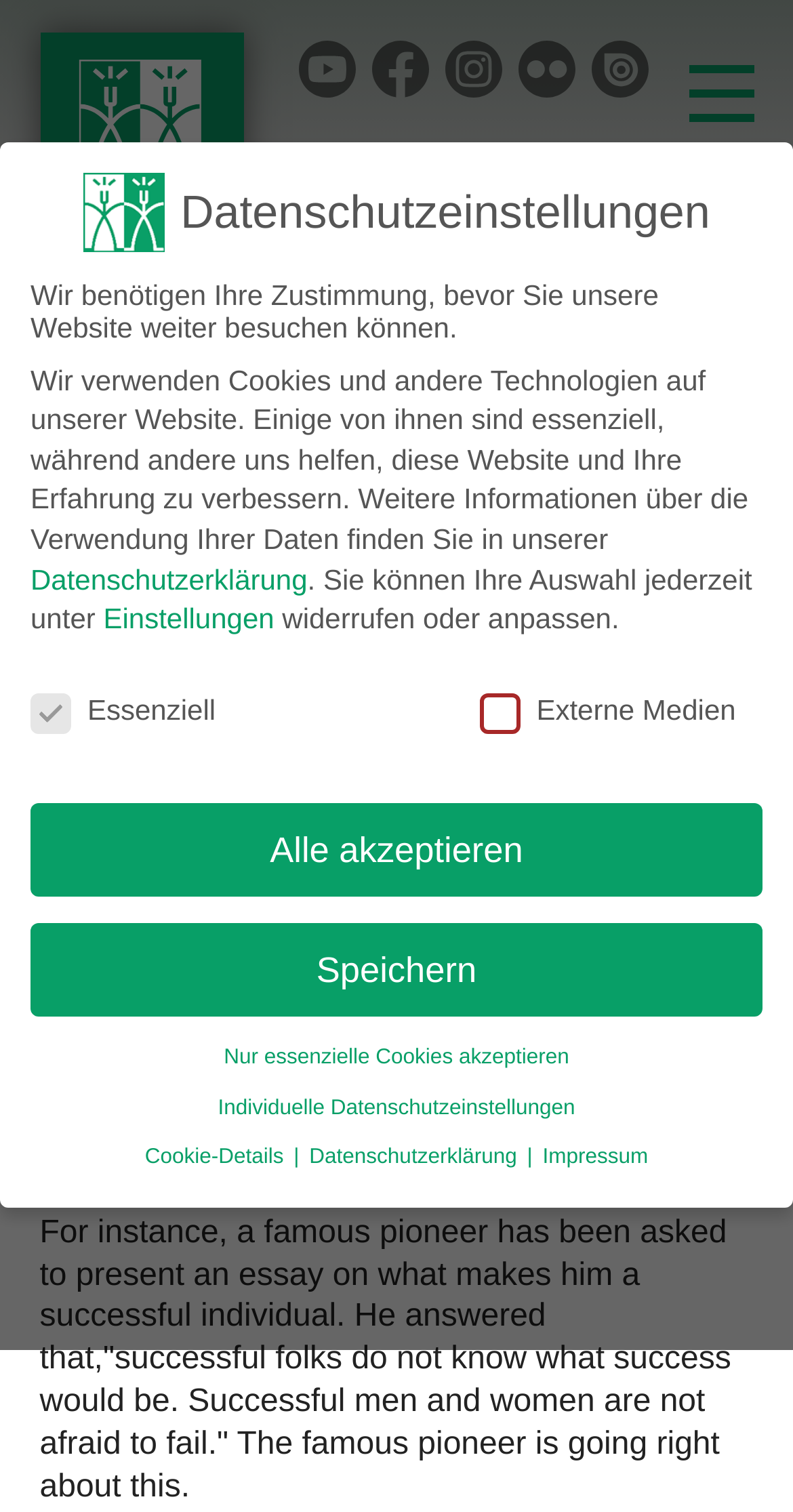How many checkboxes are available in the Datenschutzeinstellungen section?
Answer the question with detailed information derived from the image.

I counted the number of checkboxes available in the Datenschutzeinstellungen section, which are 'Essenziell' and 'Externe Medien', totaling 2 checkboxes.